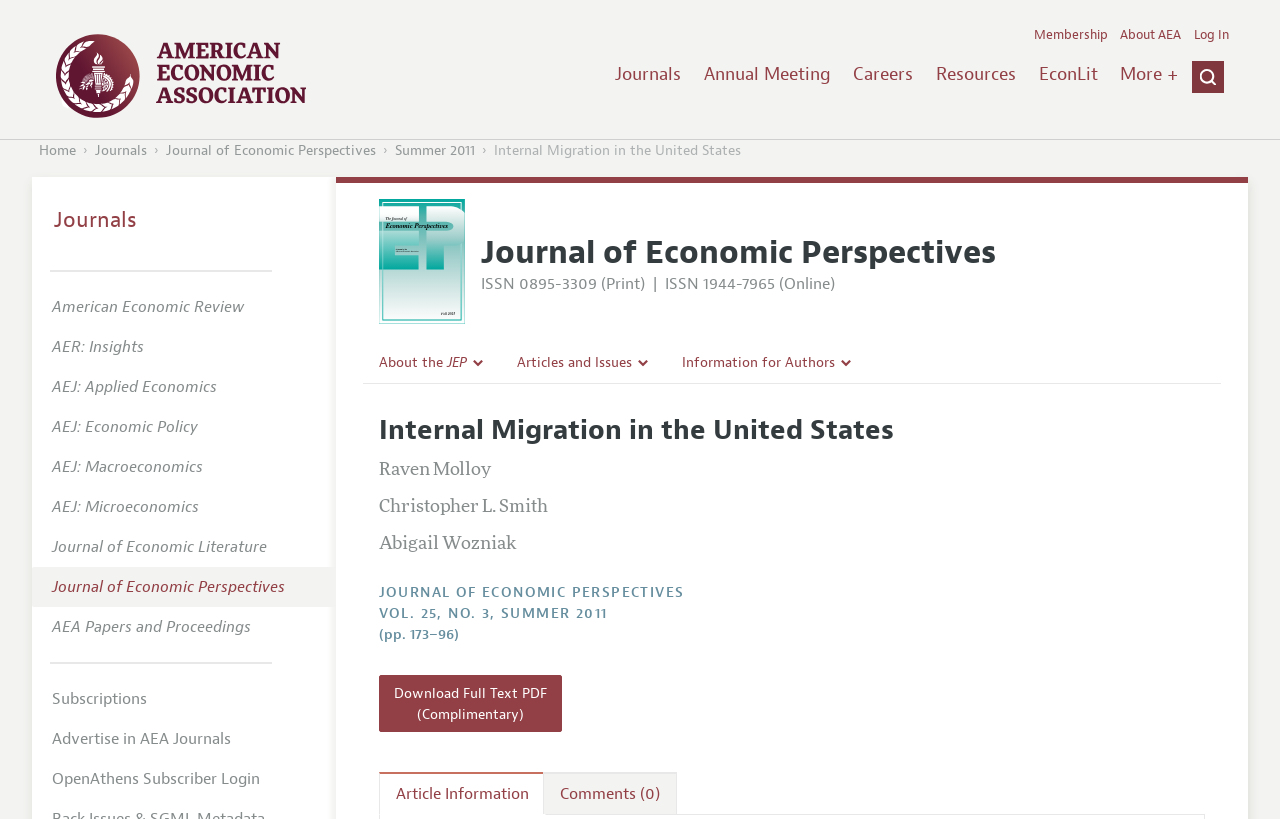Offer a meticulous caption that includes all visible features of the webpage.

This webpage is about the article "Internal Migration in the United States" by Raven Molloy, Christopher L. Smith, and Abigail Wozniak, published in the Journal of Economic Perspectives, Summer 2011. 

At the top of the page, there is a heading "American Economic Association" with a link and an image. Below it, there are several links to different sections of the website, including "Journals", "Annual Meeting", "Careers", and "Resources". 

On the left side of the page, there is a search bar with a search button. Below the search bar, there are links to "Home", "Journals", and "Journal of Economic Perspectives". 

The main content of the page is about the article, with the title "Internal Migration in the United States" and the authors' names listed below. There is also information about the journal, including the ISSN numbers for print and online versions. 

Below the article title, there are several links to related pages, including "Editors", "Editorial Policy", and "Contact Information". There is also a section for "Articles and Issues" with links to the current issue and all issues. 

Further down the page, there is a section for "Information for Authors" with links to guidelines for proposals. The article's abstract or summary is not provided, but there is a link to download the full text PDF. 

On the right side of the page, there is a section for "Journals" with links to different journals, including the American Economic Review, AER: Insights, and others.